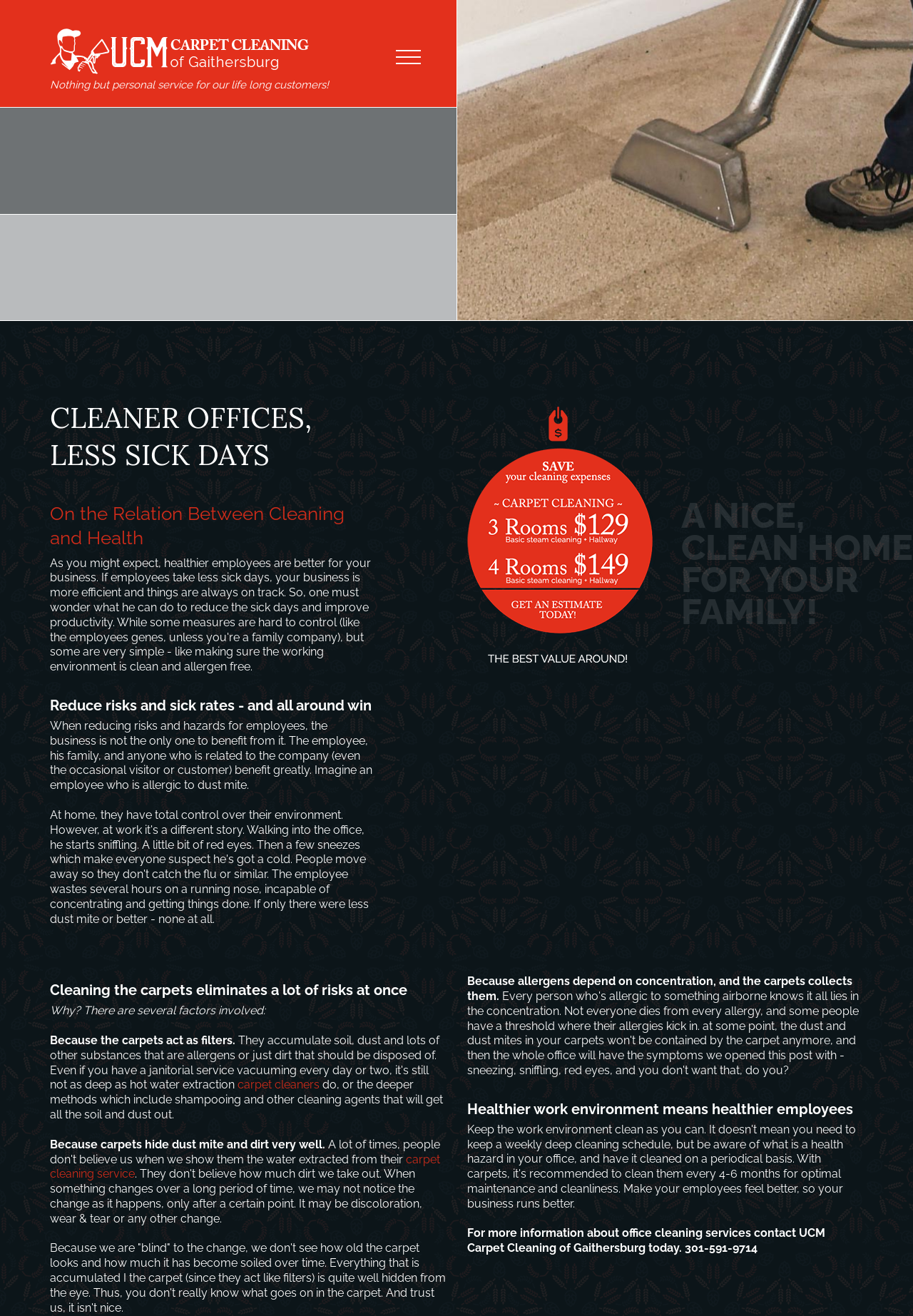Write an extensive caption that covers every aspect of the webpage.

This webpage is about UCM Carpet Cleaning of Gaithersburg, a company that provides office cleaning services. At the top of the page, there is a logo and a link to the company's name, accompanied by two images. Below this, there is a tagline "Nothing but personal service for our life long customers!".

On the left side of the page, there is a menu section. To the right of the menu, there is a call-to-action section with a heading "Take action today" and a link to a phone number. Below this, there is a paragraph encouraging visitors to call for a cleaning session in Gaithersburg.

The main content of the page is divided into several sections. The first section has a heading "CLEANER OFFICES, LESS SICK DAYS" and discusses the relationship between cleaning and health. There are three subheadings in this section, each highlighting the benefits of a clean office environment.

The next section has a heading "On the Relation Between Cleaning and Health" and provides more information on the importance of cleaning for employee health. This section includes several paragraphs of text and a link to a special offer for carpet cleaning services.

Below this, there is a section with a heading "Cleaning the carpets eliminates a lot of risks at once" which explains why carpet cleaning is essential for a healthy work environment. This section includes several paragraphs of text and links to carpet cleaners and carpet cleaning services.

At the bottom of the page, there is a section with a heading "Healthier work environment means healthier employees" which summarizes the importance of office cleaning for employee health. There is also a call-to-action to contact UCM Carpet Cleaning of Gaithersburg for more information.

On the right side of the page, there is a section with a heading "A NICE, CLEAN HOME FOR YOUR FAMILY!" which appears to be a promotional section for the company's services.